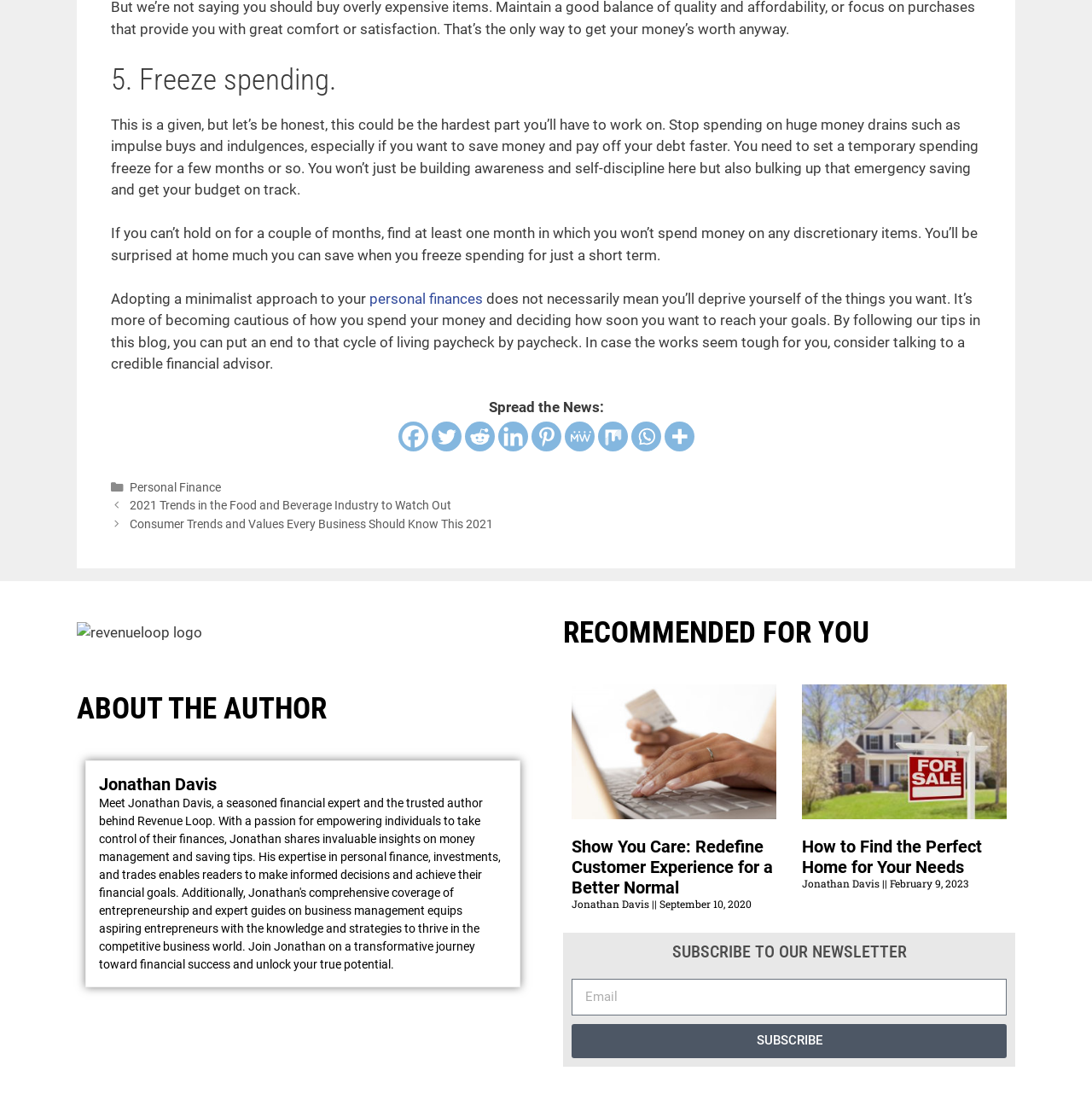Use a single word or phrase to answer this question: 
How many social media platforms are available to share the content?

8